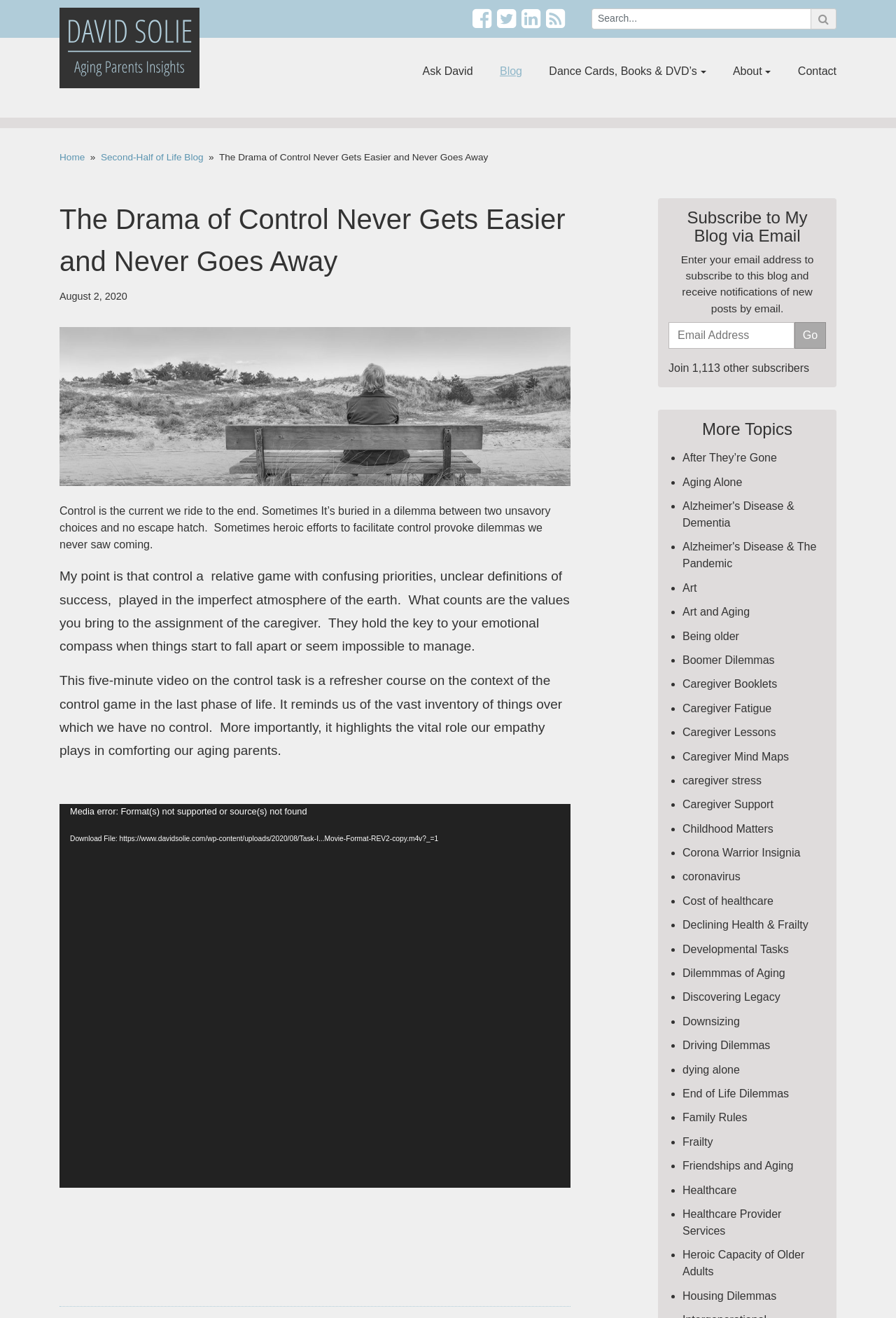Using the webpage screenshot, locate the HTML element that fits the following description and provide its bounding box: "Alzheimer's Disease & The Pandemic".

[0.762, 0.41, 0.911, 0.432]